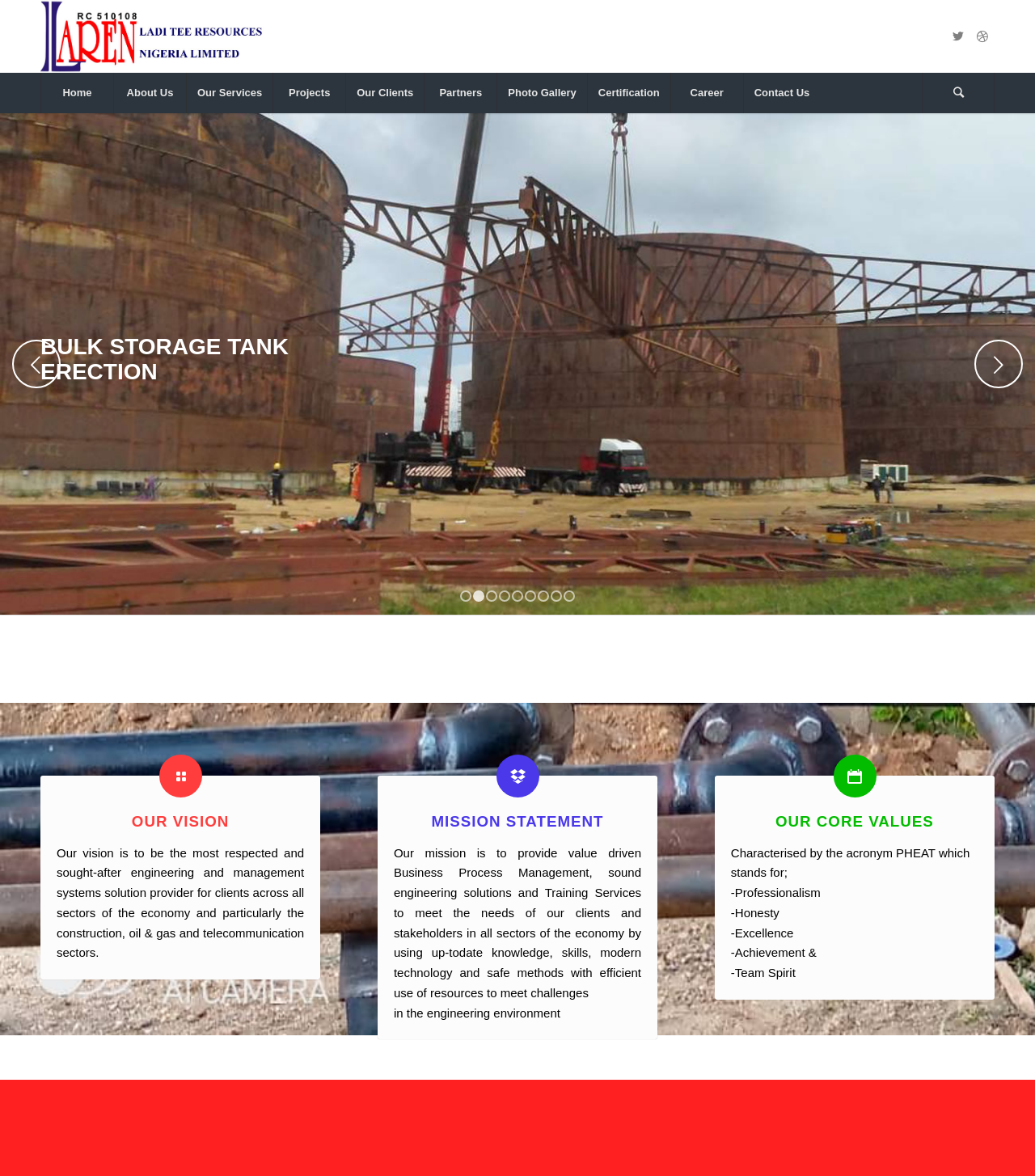Locate the bounding box of the UI element described in the following text: "Certification".

[0.567, 0.062, 0.647, 0.096]